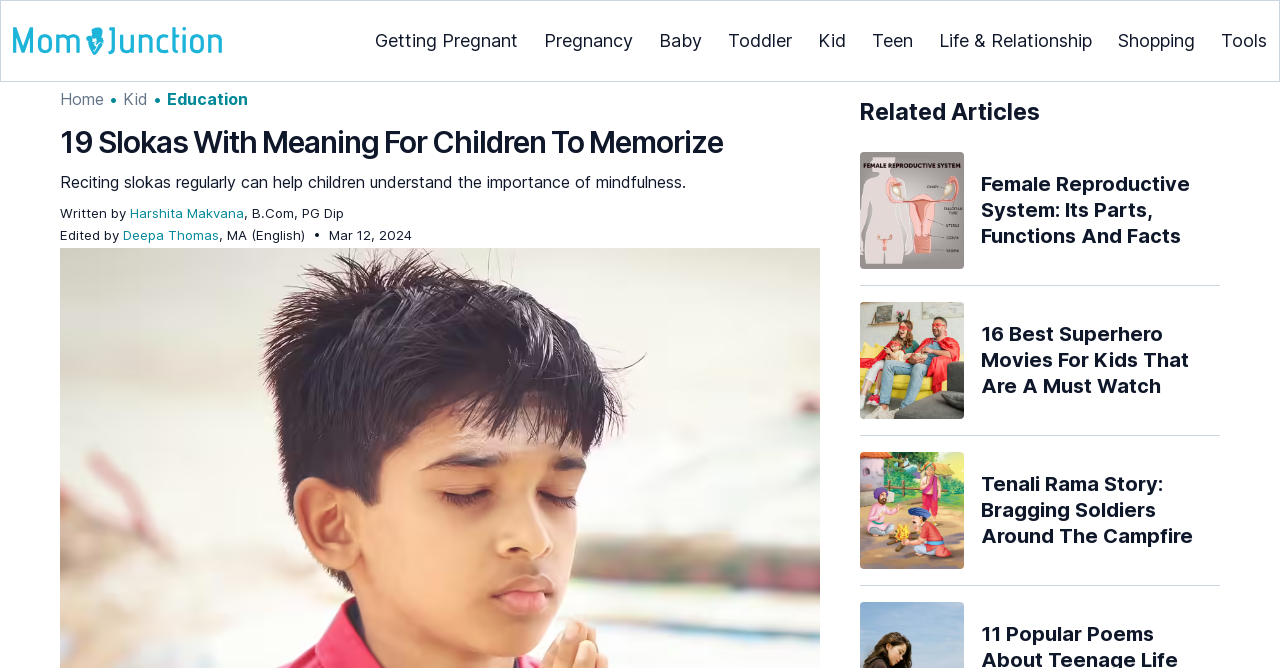Who wrote the article '19 Slokas With Meaning For Children To Memorize'?
Examine the image closely and answer the question with as much detail as possible.

I looked for the author's name in the article section and found it written as 'Written by Harshita Makvana'.